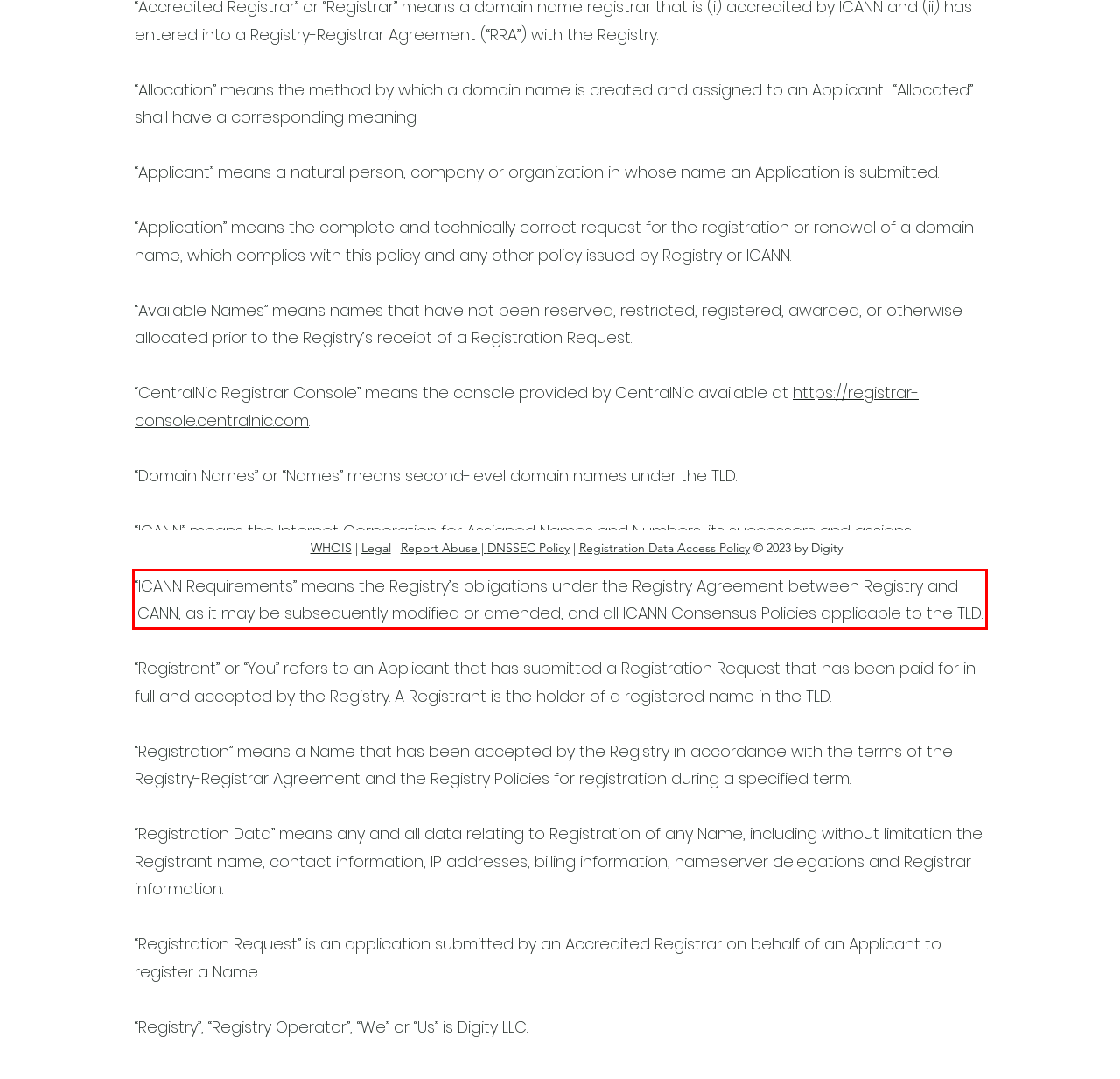Identify the text within the red bounding box on the webpage screenshot and generate the extracted text content.

“ICANN Requirements” means the Registry’s obligations under the Registry Agreement between Registry and ICANN, as it may be subsequently modified or amended, and all ICANN Consensus Policies applicable to the TLD.